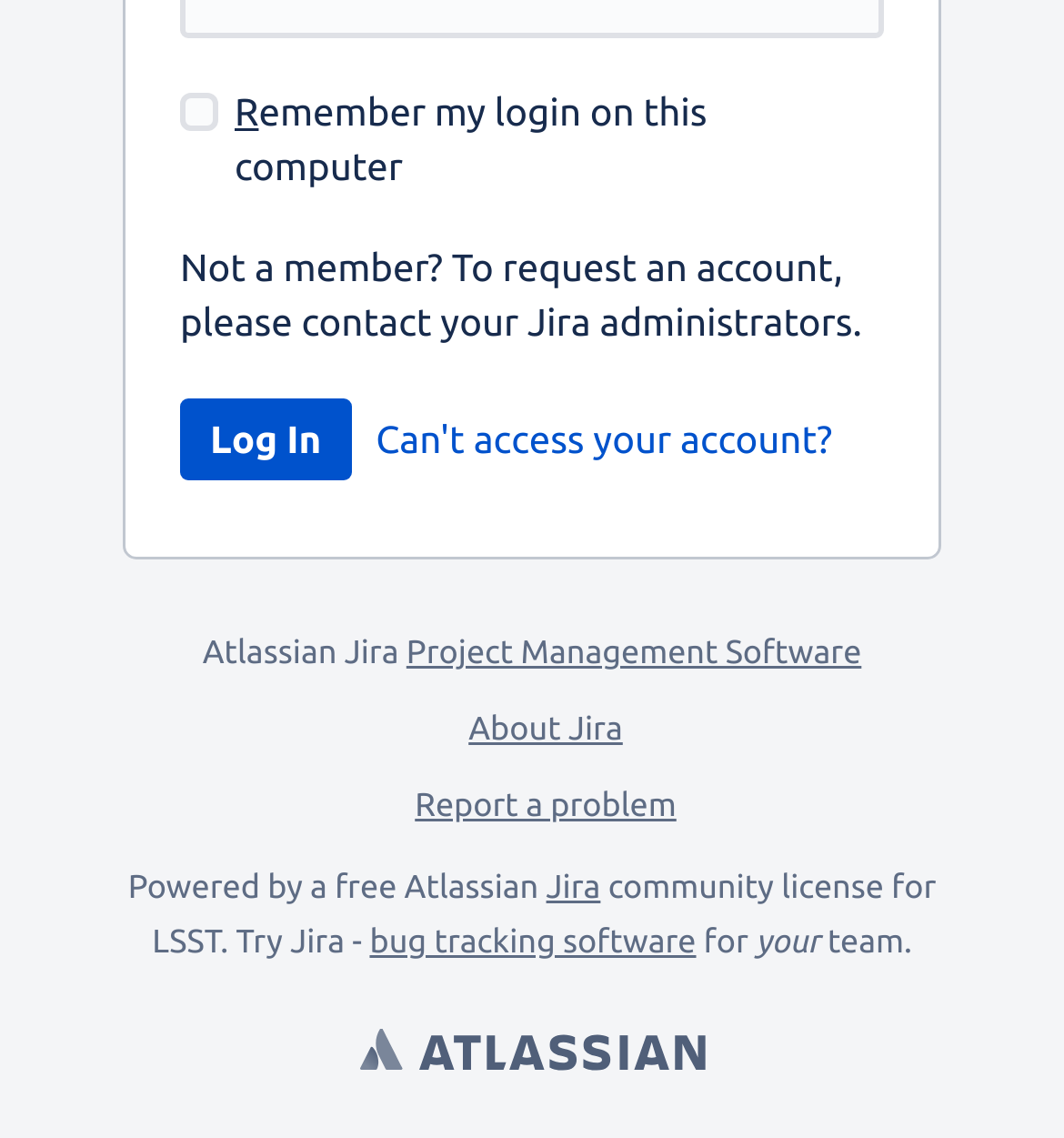Provide the bounding box coordinates of the UI element this sentence describes: "bug tracking software".

[0.347, 0.813, 0.654, 0.844]